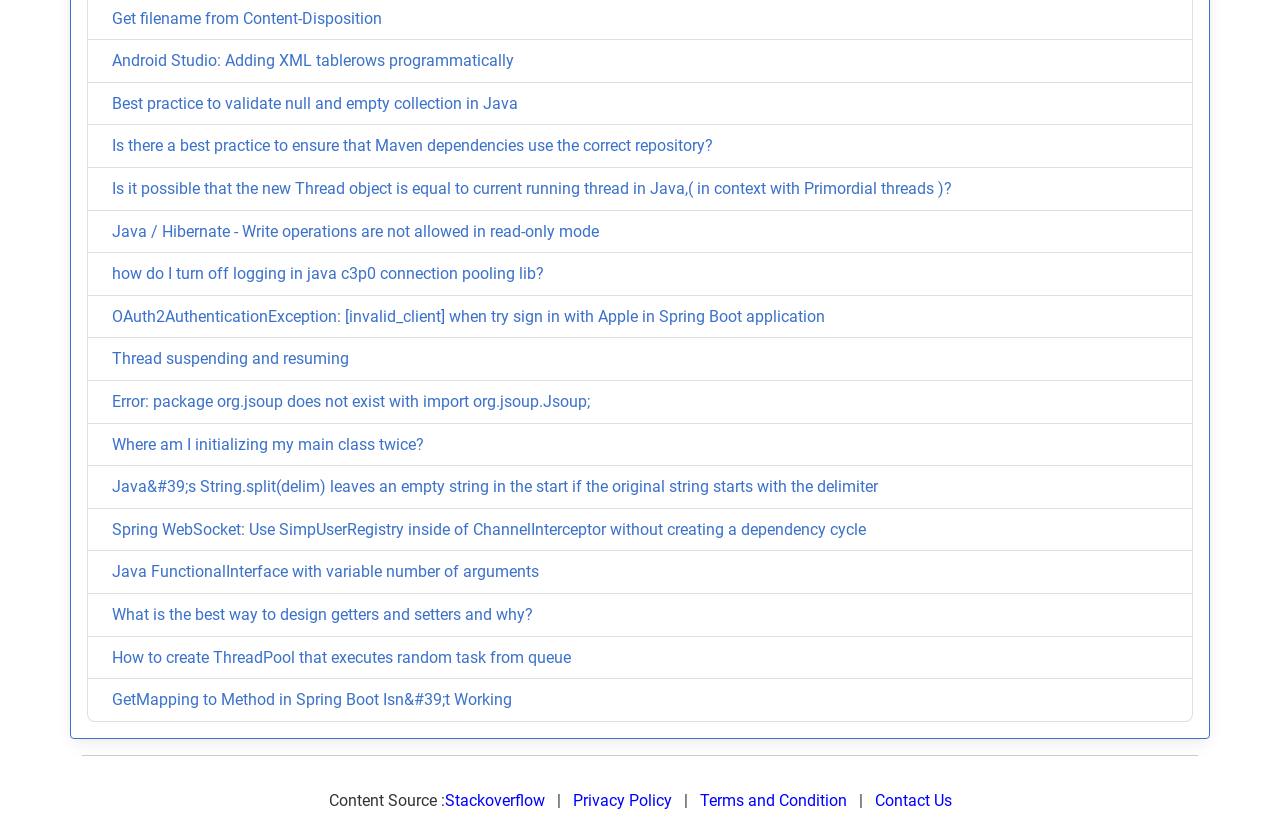Please identify the bounding box coordinates of the clickable element to fulfill the following instruction: "Click on 'Get filename from Content-Disposition'". The coordinates should be four float numbers between 0 and 1, i.e., [left, top, right, bottom].

[0.088, 0.01, 0.298, 0.034]